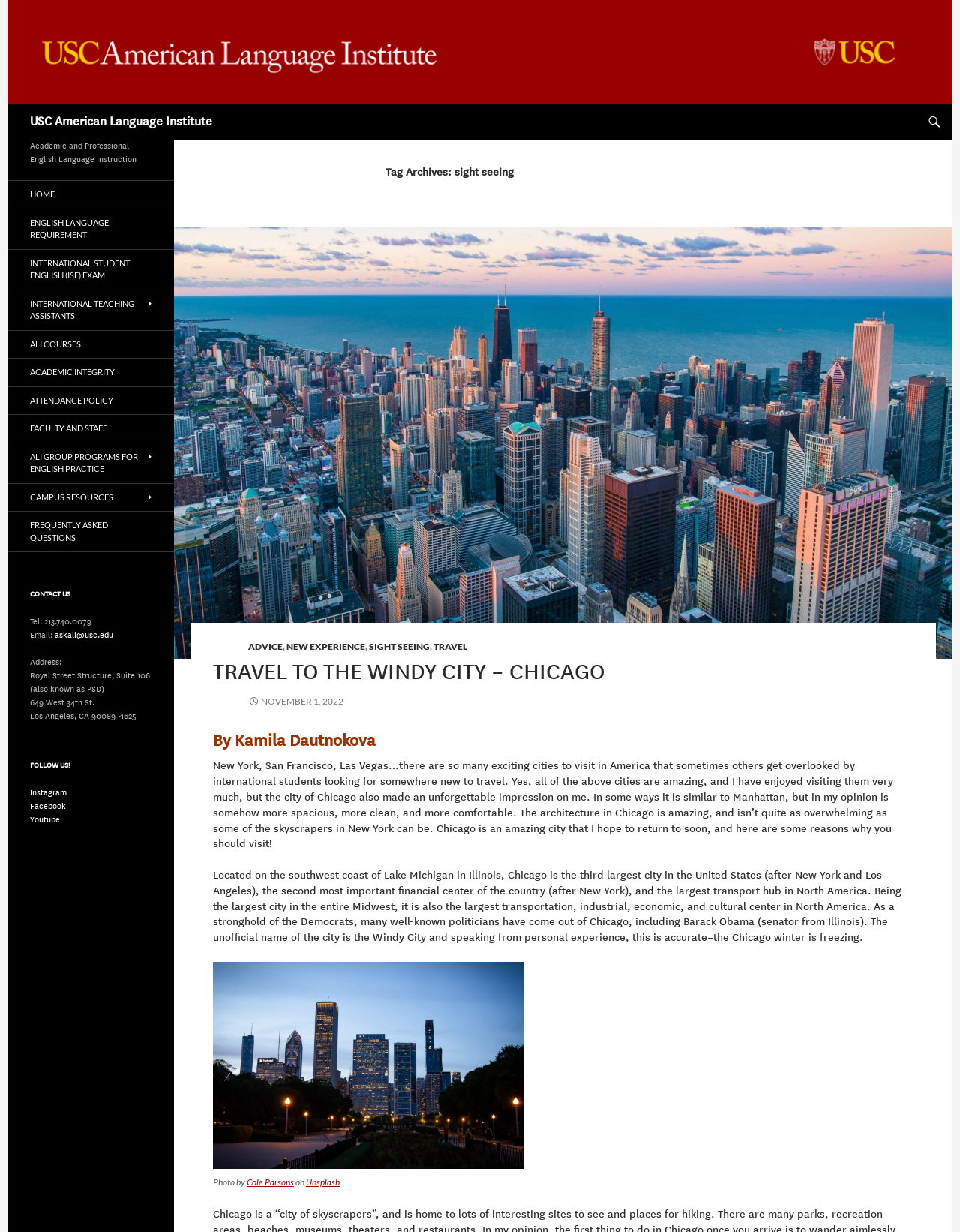Predict the bounding box of the UI element based on this description: "USC American Language Institute".

[0.031, 0.084, 0.221, 0.114]